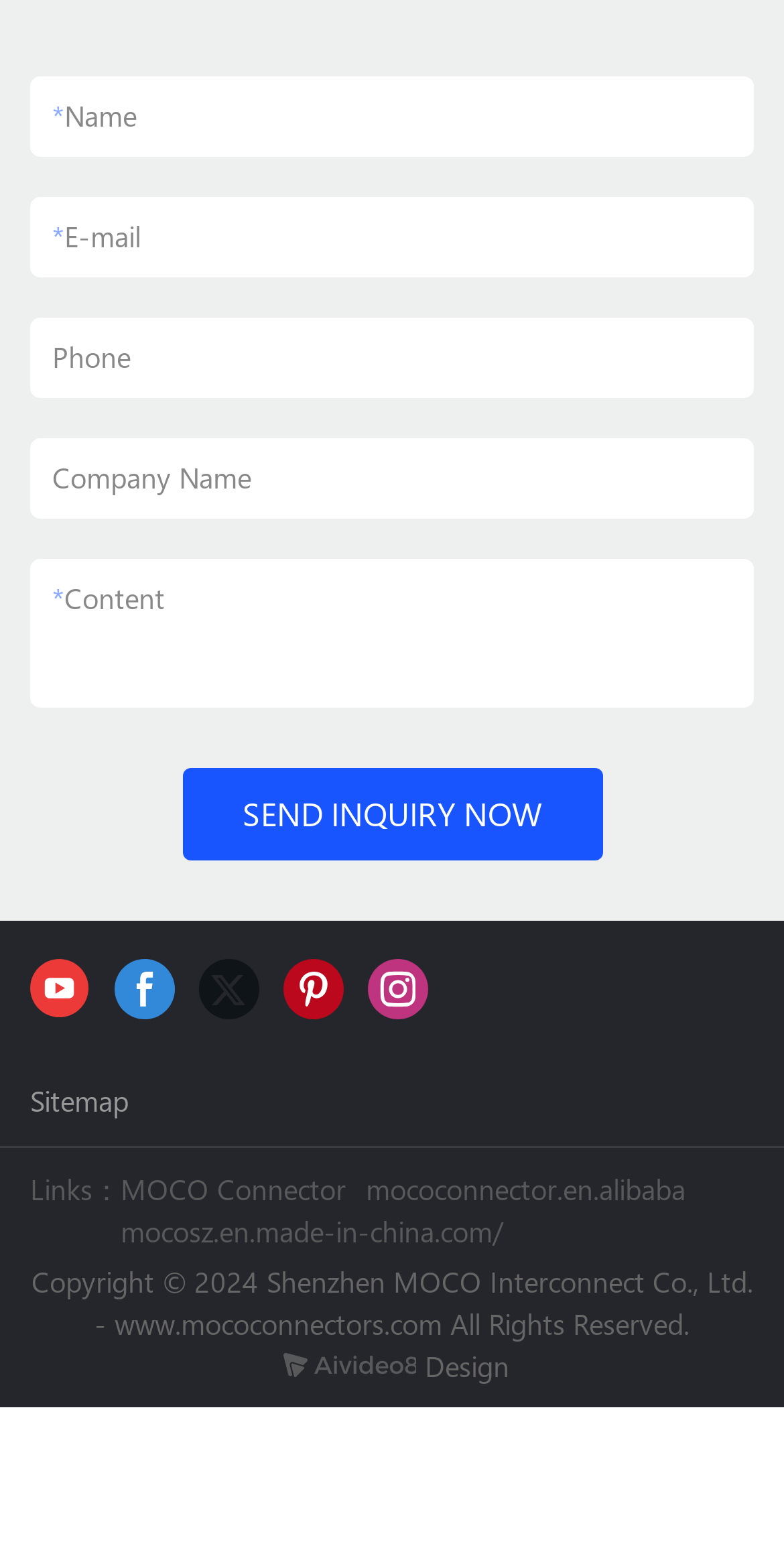What is the company name mentioned in the copyright text?
Give a comprehensive and detailed explanation for the question.

The copyright text mentions 'Copyright © 2024 Shenzhen MOCO Interconnect Co., Ltd. - www.mococonnectors.com All Rights Reserved.', so the company name is Shenzhen MOCO Interconnect Co., Ltd.